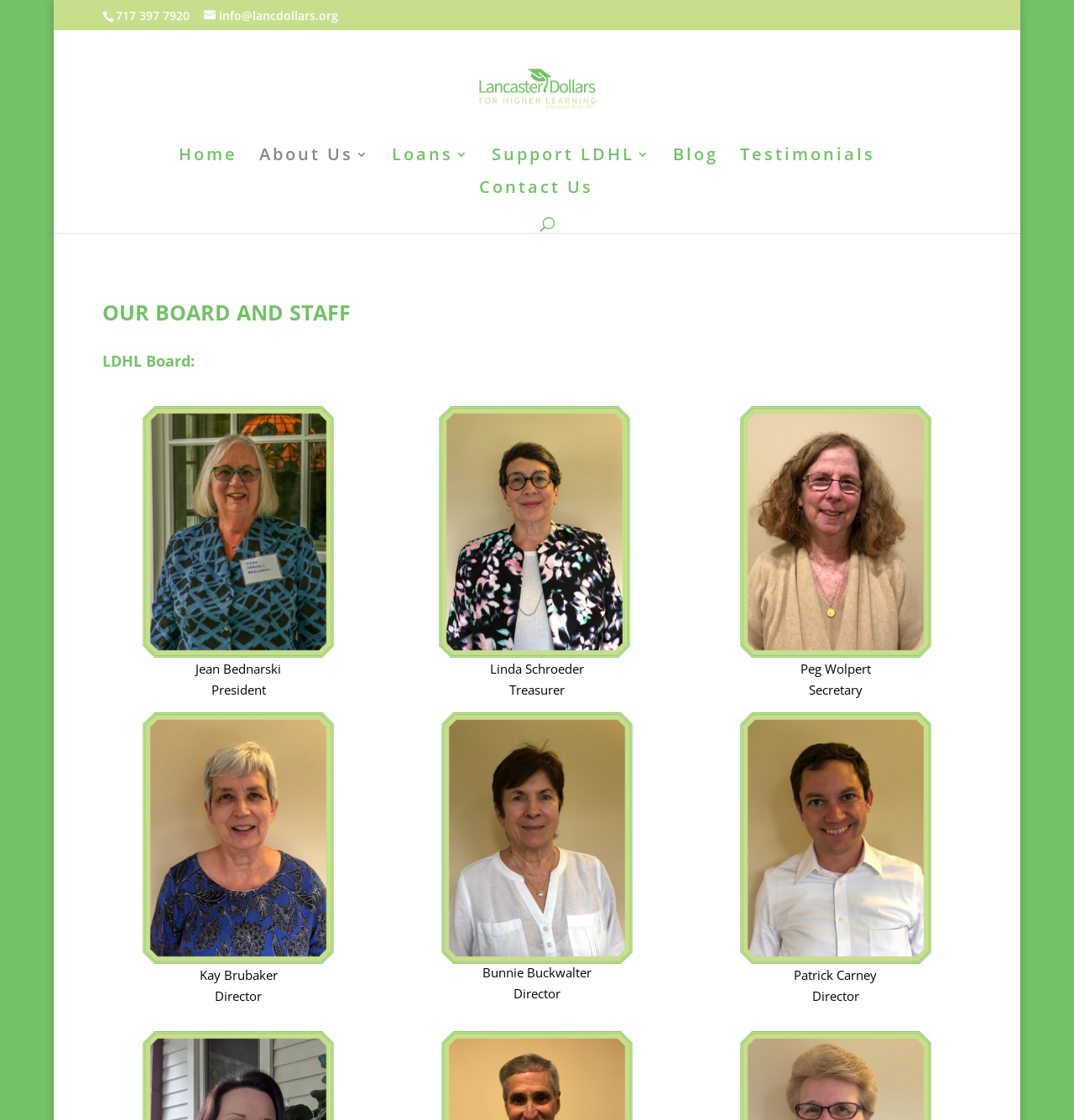Give a one-word or one-phrase response to the question: 
What is the phone number of Lancaster Dollars for Higher Learning?

717 397 7920